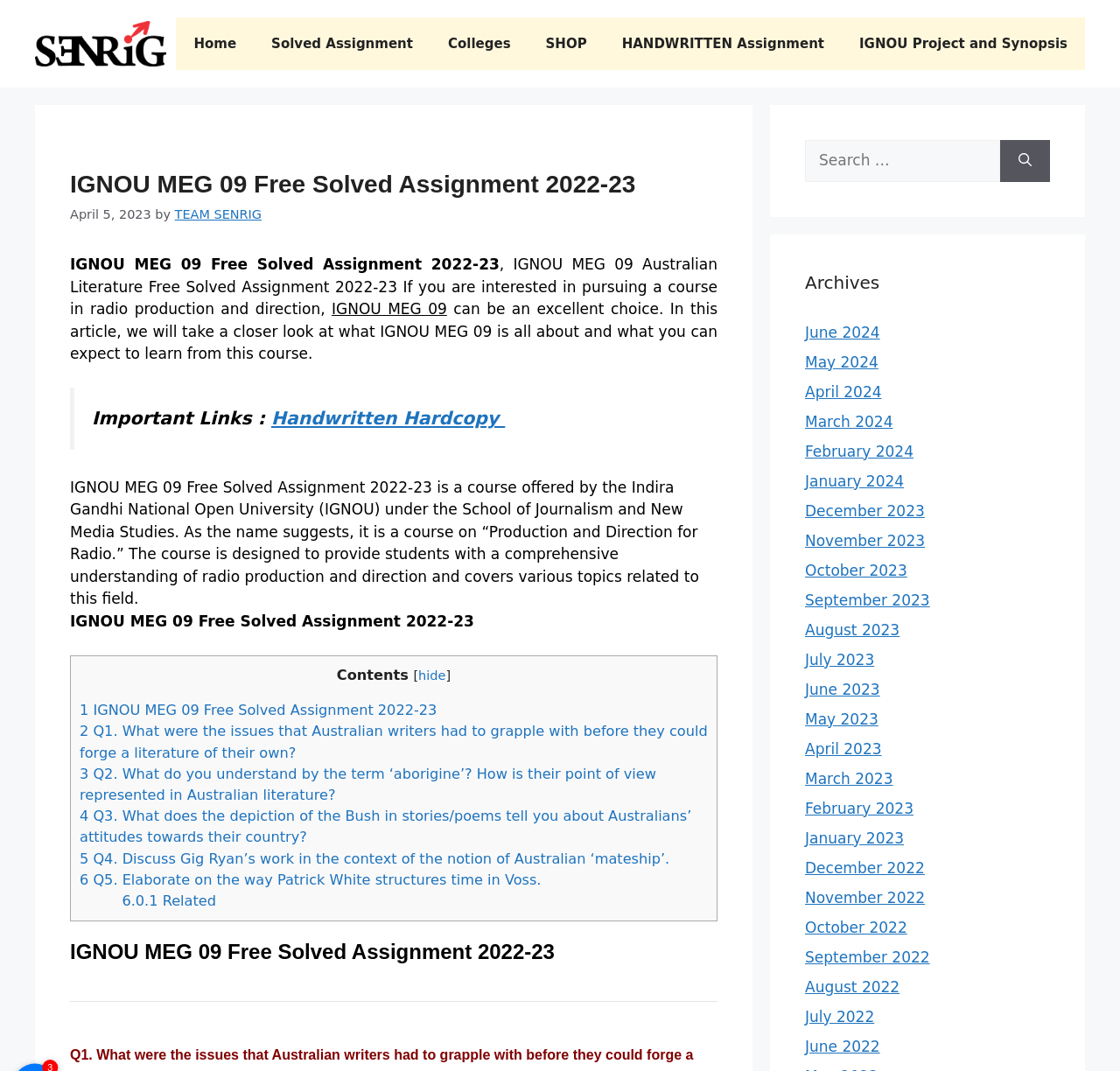What is the name of the literature mentioned in the webpage?
Refer to the image and give a detailed response to the question.

The webpage mentions IGNOU MEG 09 Australian Literature Free Solved Assignment 2022-23, indicating that the course is related to Australian Literature.